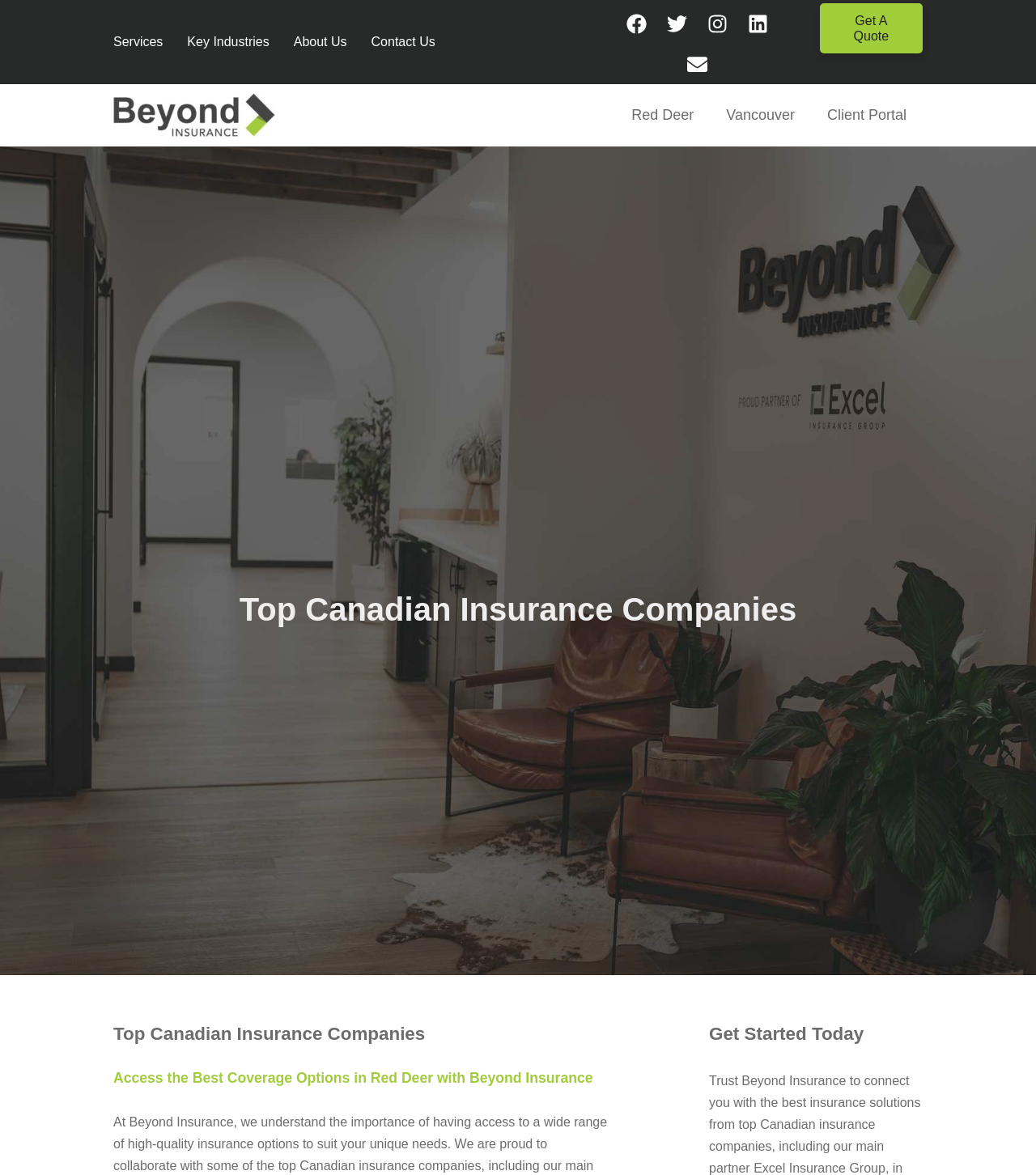Find the bounding box coordinates for the HTML element specified by: "alt="Beyond Logo"".

[0.109, 0.079, 0.266, 0.118]